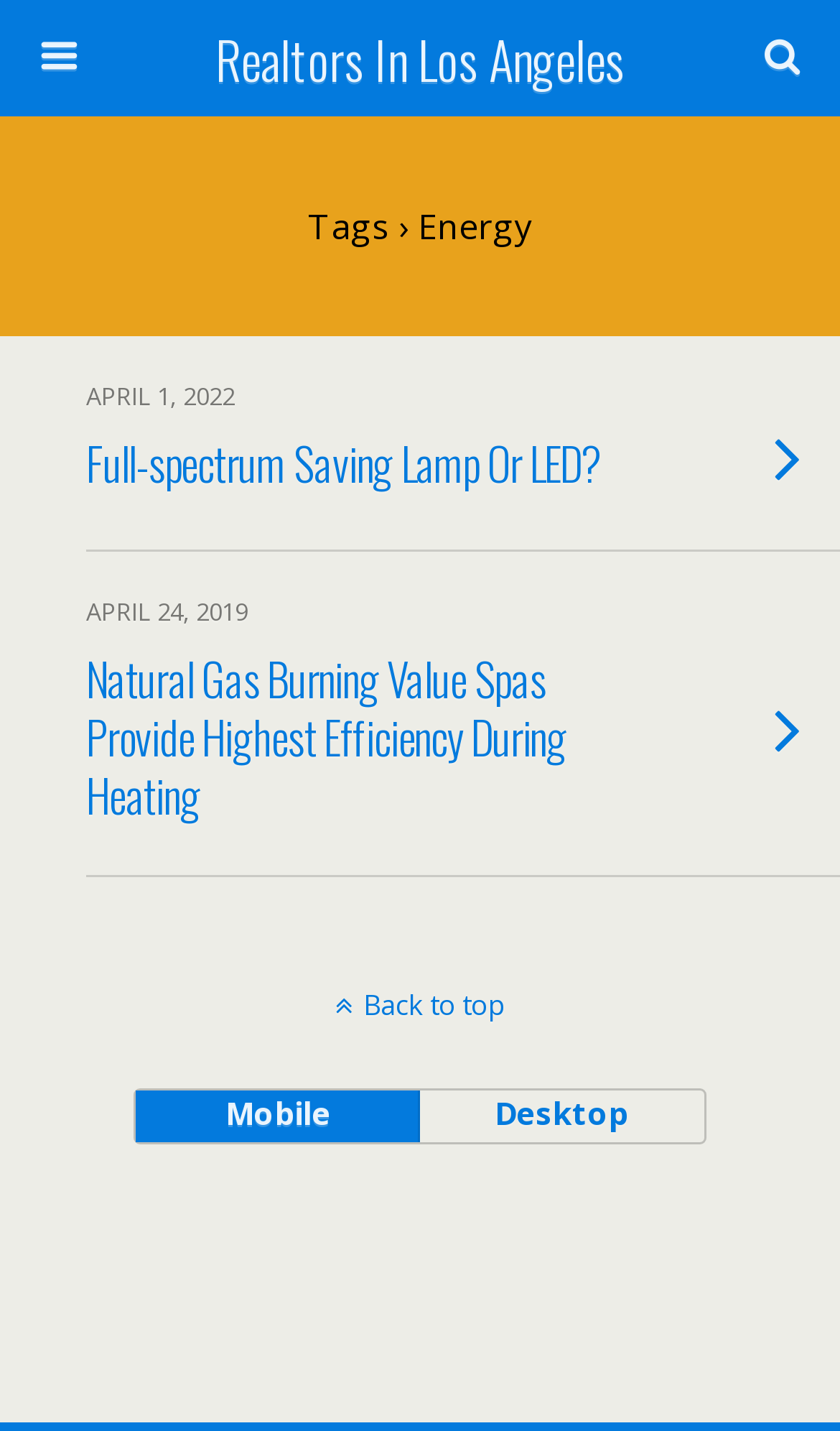What is the function of the 'Back to top' link? Based on the image, give a response in one word or a short phrase.

To scroll to the top